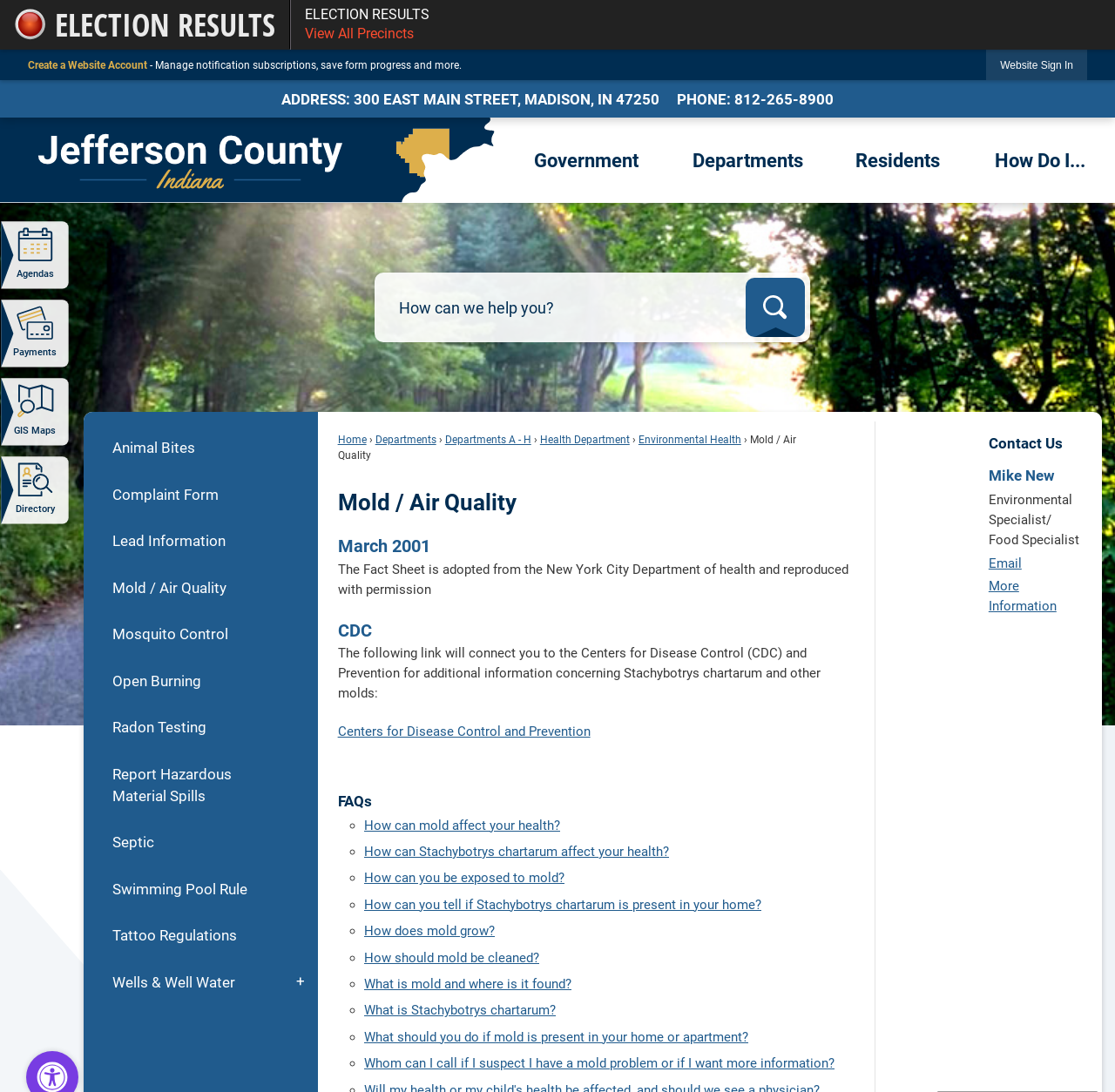Find the bounding box coordinates of the element's region that should be clicked in order to follow the given instruction: "Contact Us". The coordinates should consist of four float numbers between 0 and 1, i.e., [left, top, right, bottom].

[0.887, 0.398, 0.953, 0.414]